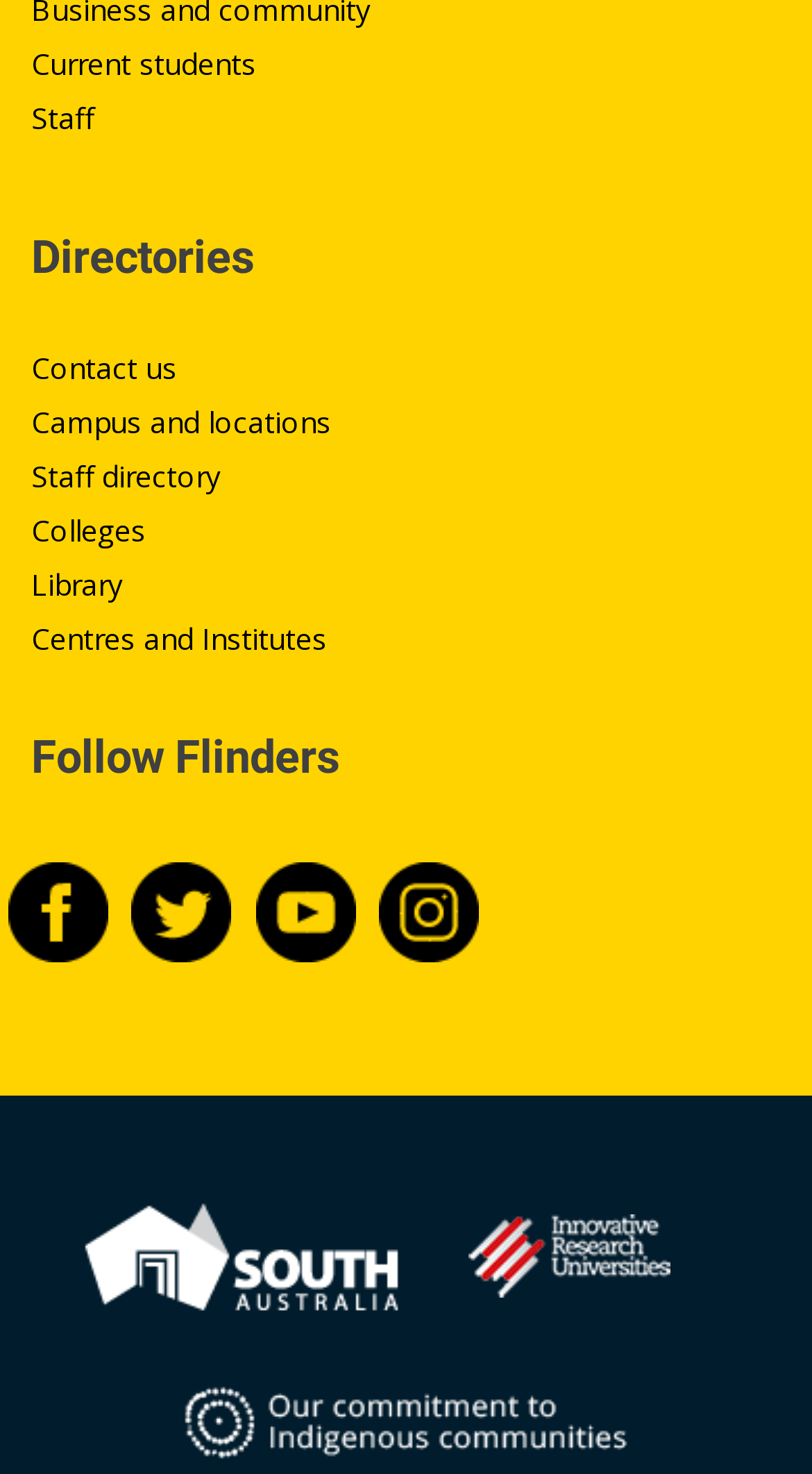Identify the bounding box for the UI element specified in this description: "Library". The coordinates must be four float numbers between 0 and 1, formatted as [left, top, right, bottom].

[0.038, 0.382, 0.151, 0.409]